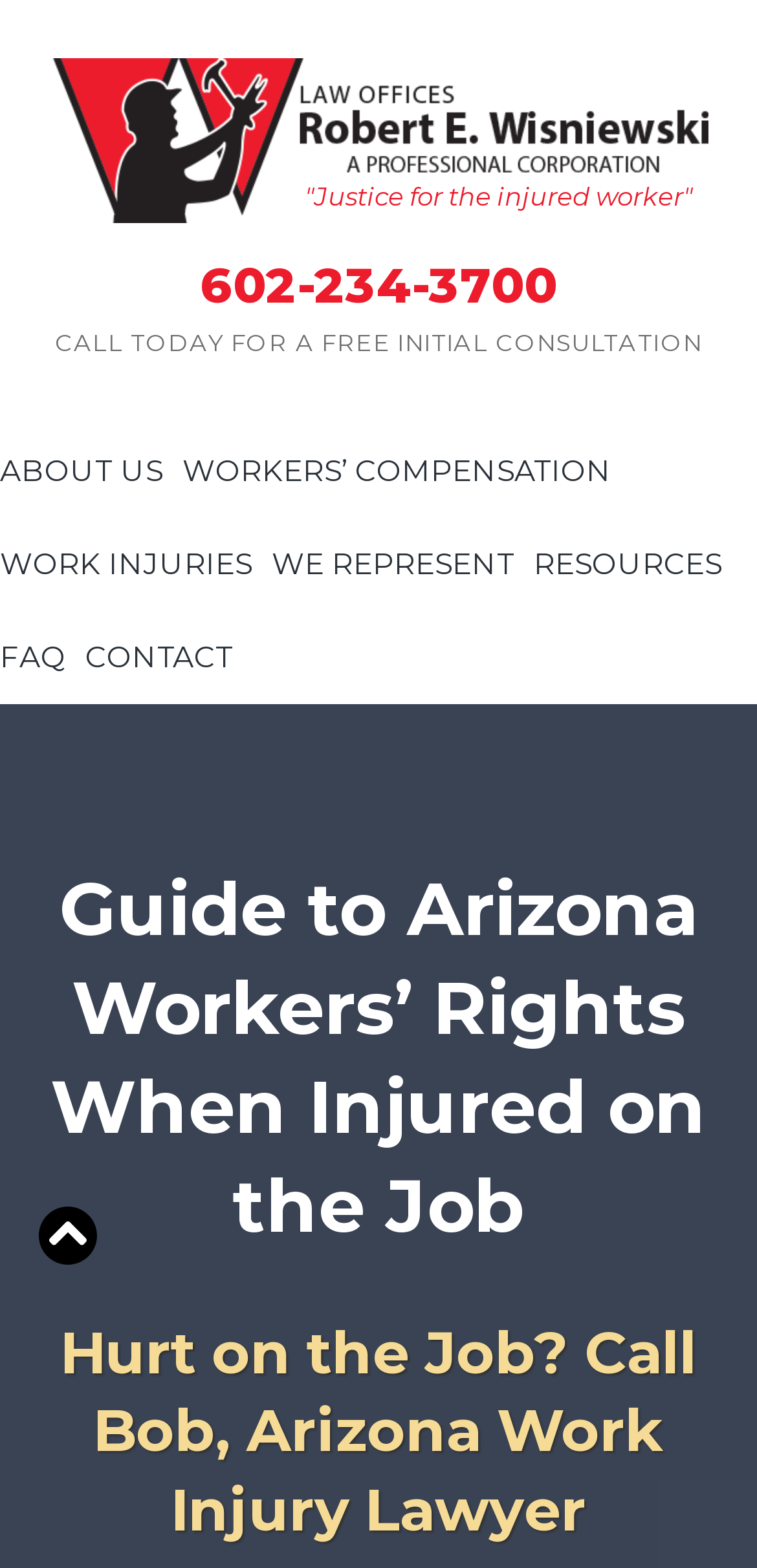Please specify the bounding box coordinates for the clickable region that will help you carry out the instruction: "Call the phone number 602-234-3700".

[0.264, 0.163, 0.736, 0.2]